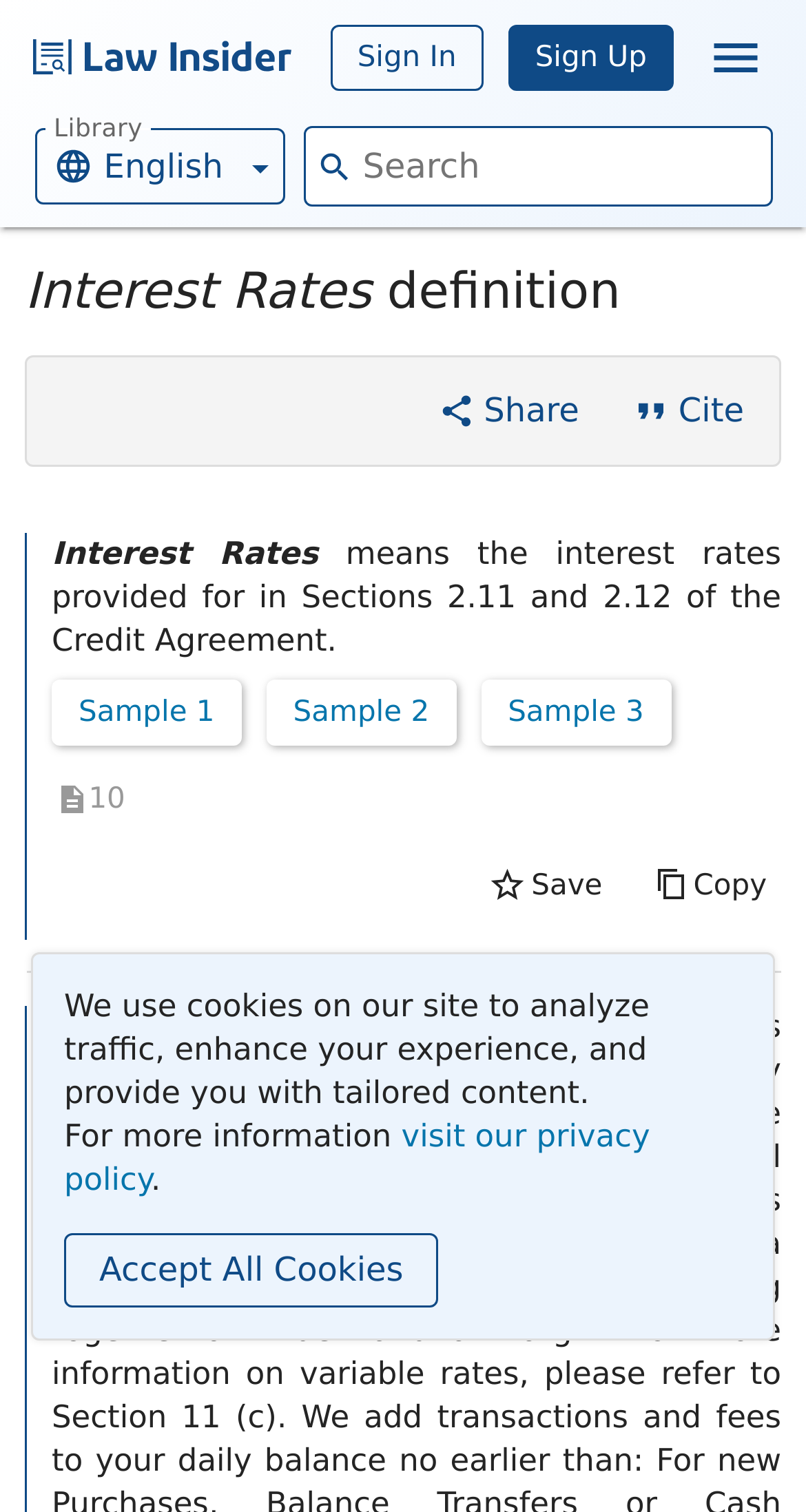Specify the bounding box coordinates of the region I need to click to perform the following instruction: "Share the definition". The coordinates must be four float numbers in the range of 0 to 1, i.e., [left, top, right, bottom].

[0.521, 0.248, 0.742, 0.297]